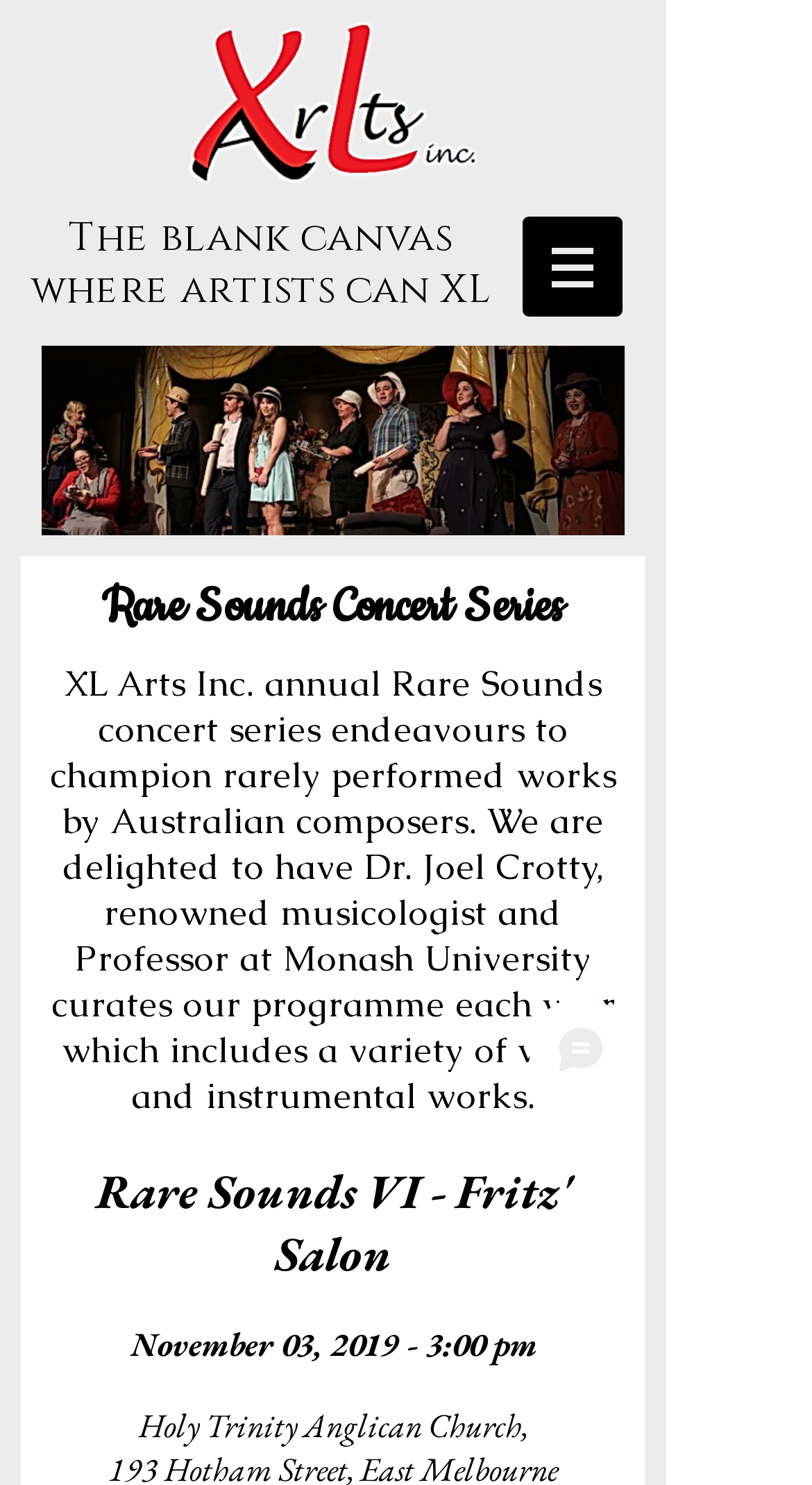Provide the bounding box coordinates for the UI element that is described by this text: "Chat". The coordinates should be in the form of four float numbers between 0 and 1: [left, top, right, bottom].

[0.651, 0.672, 0.779, 0.742]